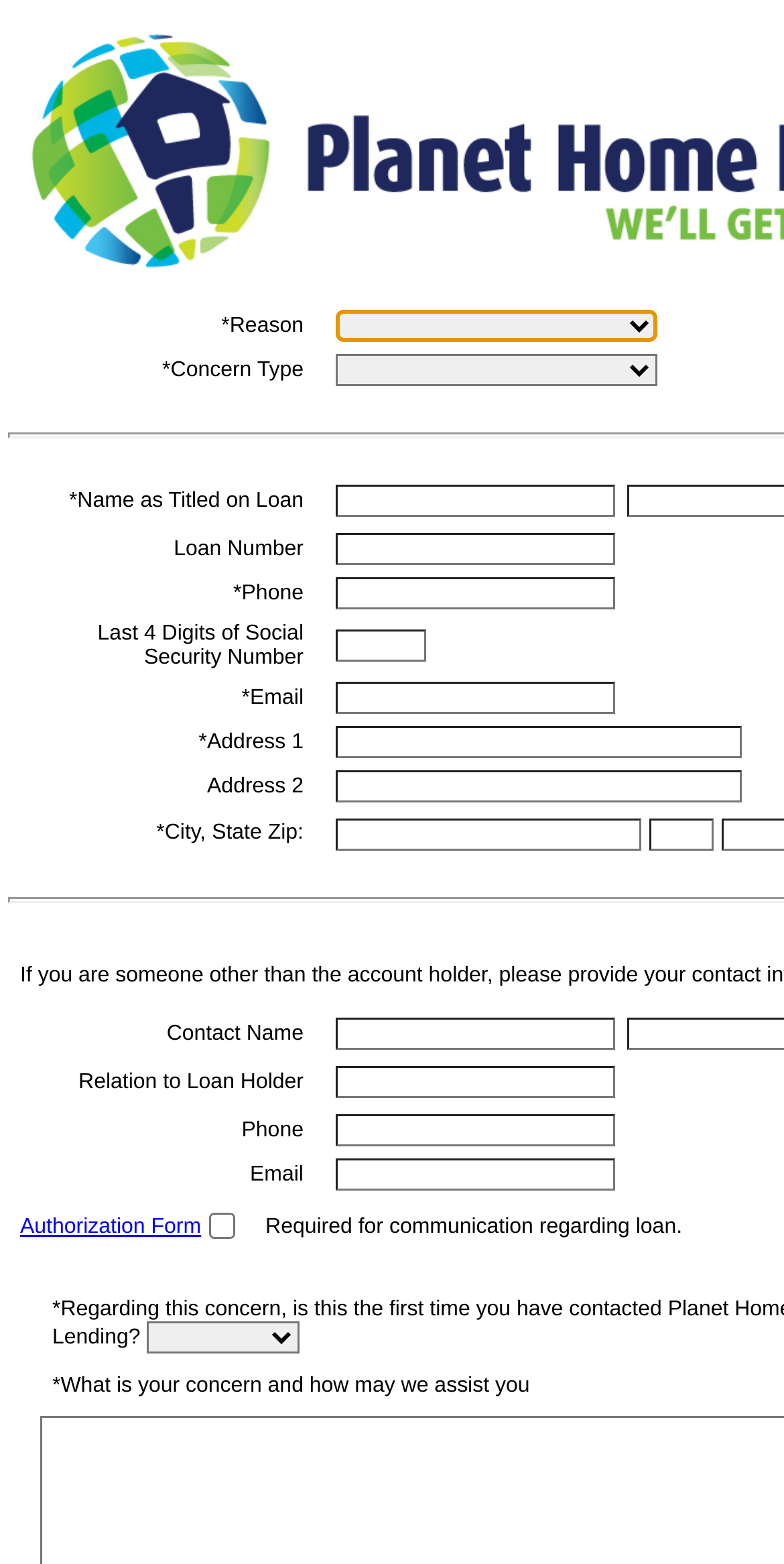What is the purpose of this webpage?
Please give a detailed answer to the question using the information shown in the image.

Based on the various input fields and labels, such as 'Name as Titled on Loan', 'Loan Number', 'Phone', 'Email', and 'Address 1', it appears that this webpage is designed for users to submit a loan application.